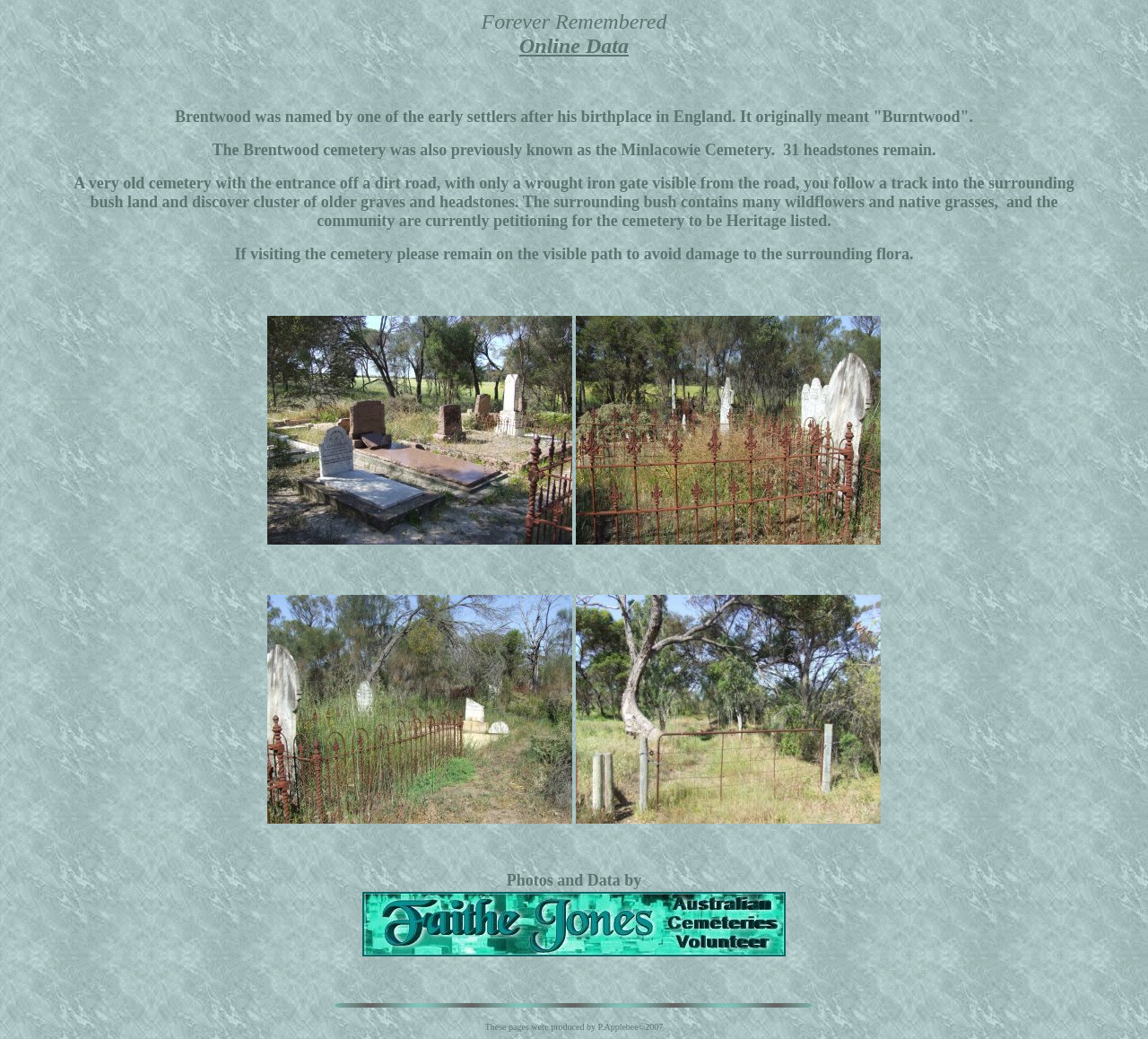Please specify the bounding box coordinates in the format (top-left x, top-left y, bottom-right x, bottom-right y), with values ranging from 0 to 1. Identify the bounding box for the UI component described as follows: Online Data

[0.452, 0.033, 0.548, 0.055]